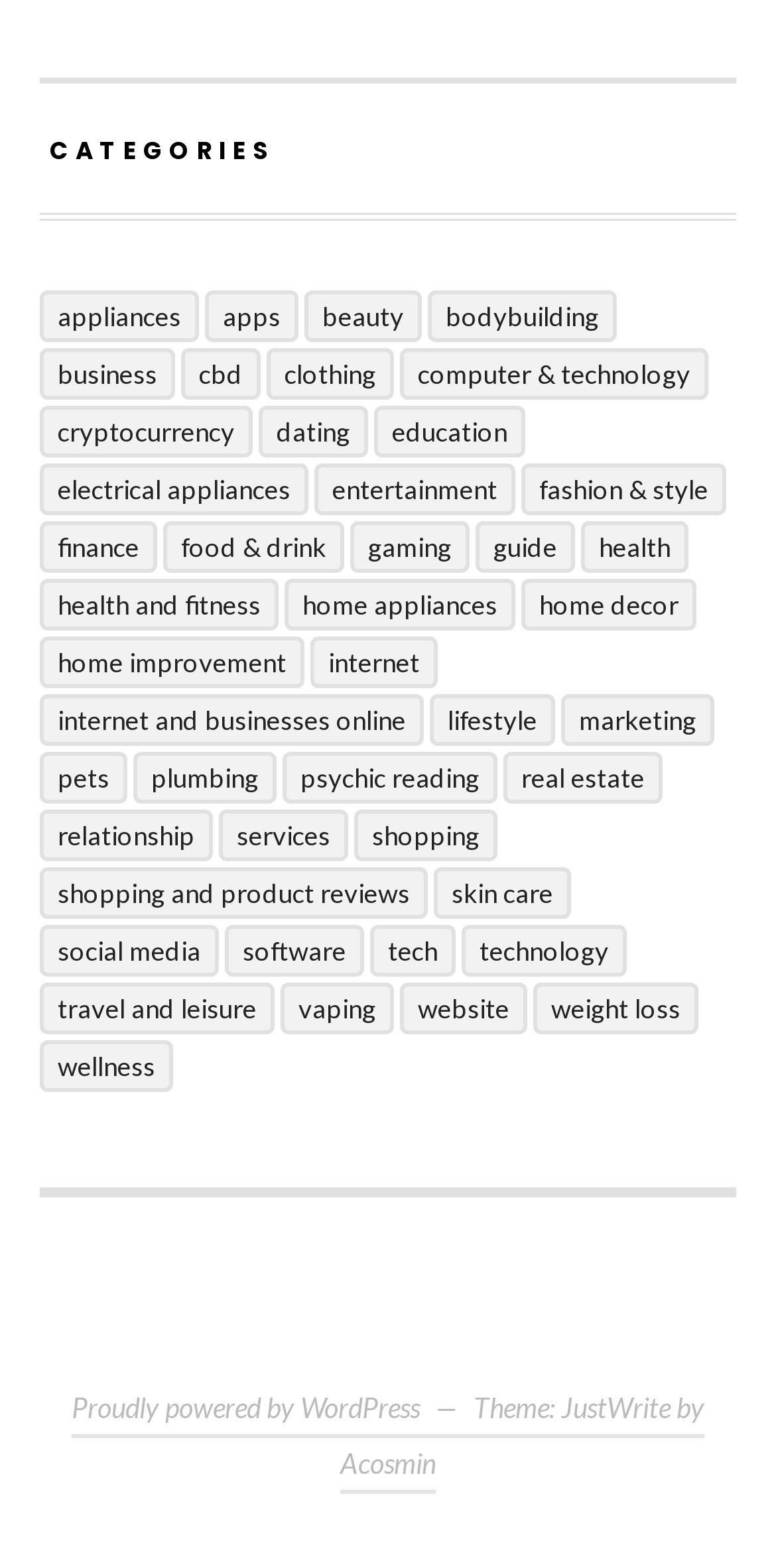From the webpage screenshot, predict the bounding box of the UI element that matches this description: "Real Estate".

[0.649, 0.48, 0.854, 0.513]